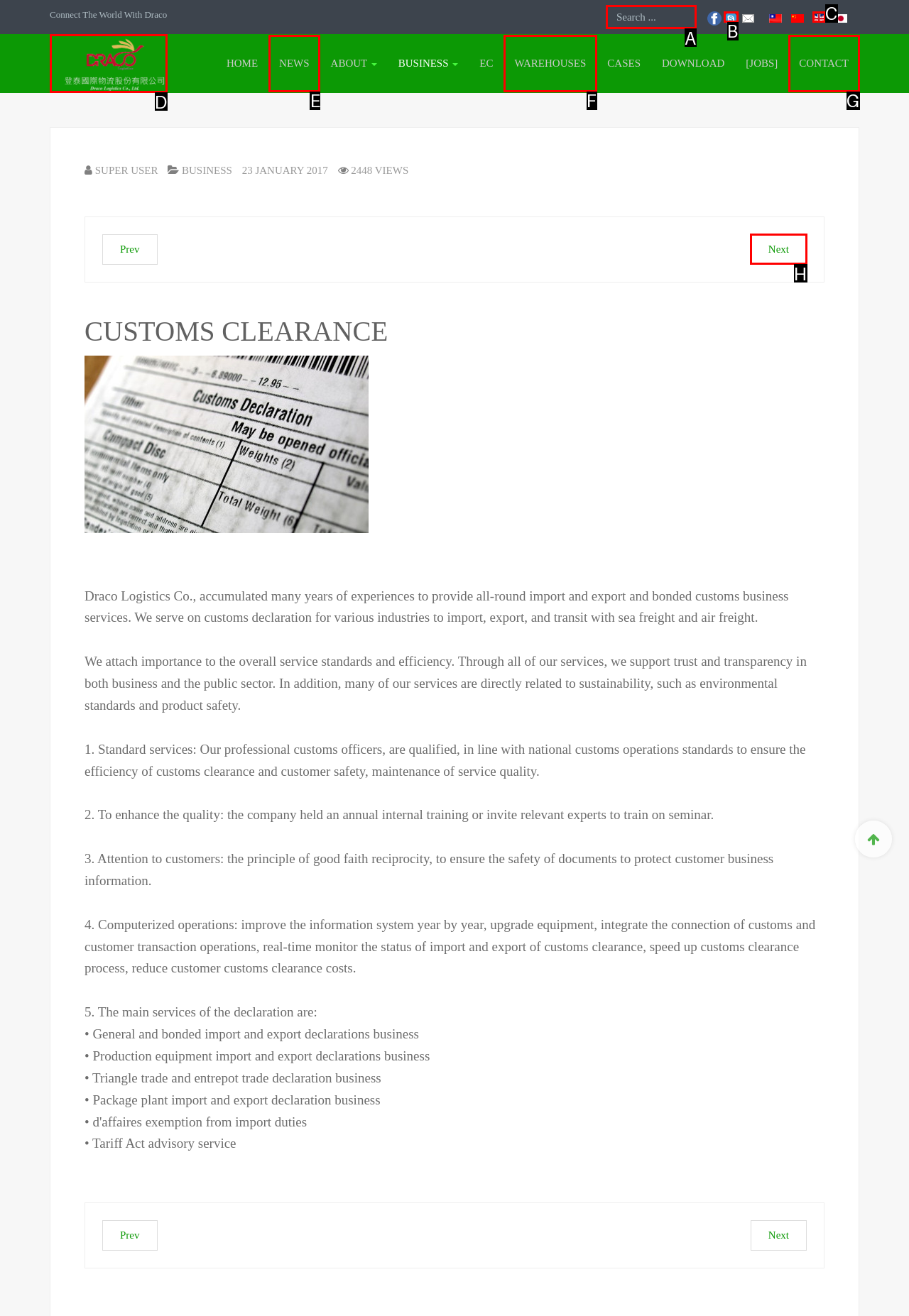Tell me the letter of the correct UI element to click for this instruction: Search for something. Answer with the letter only.

A